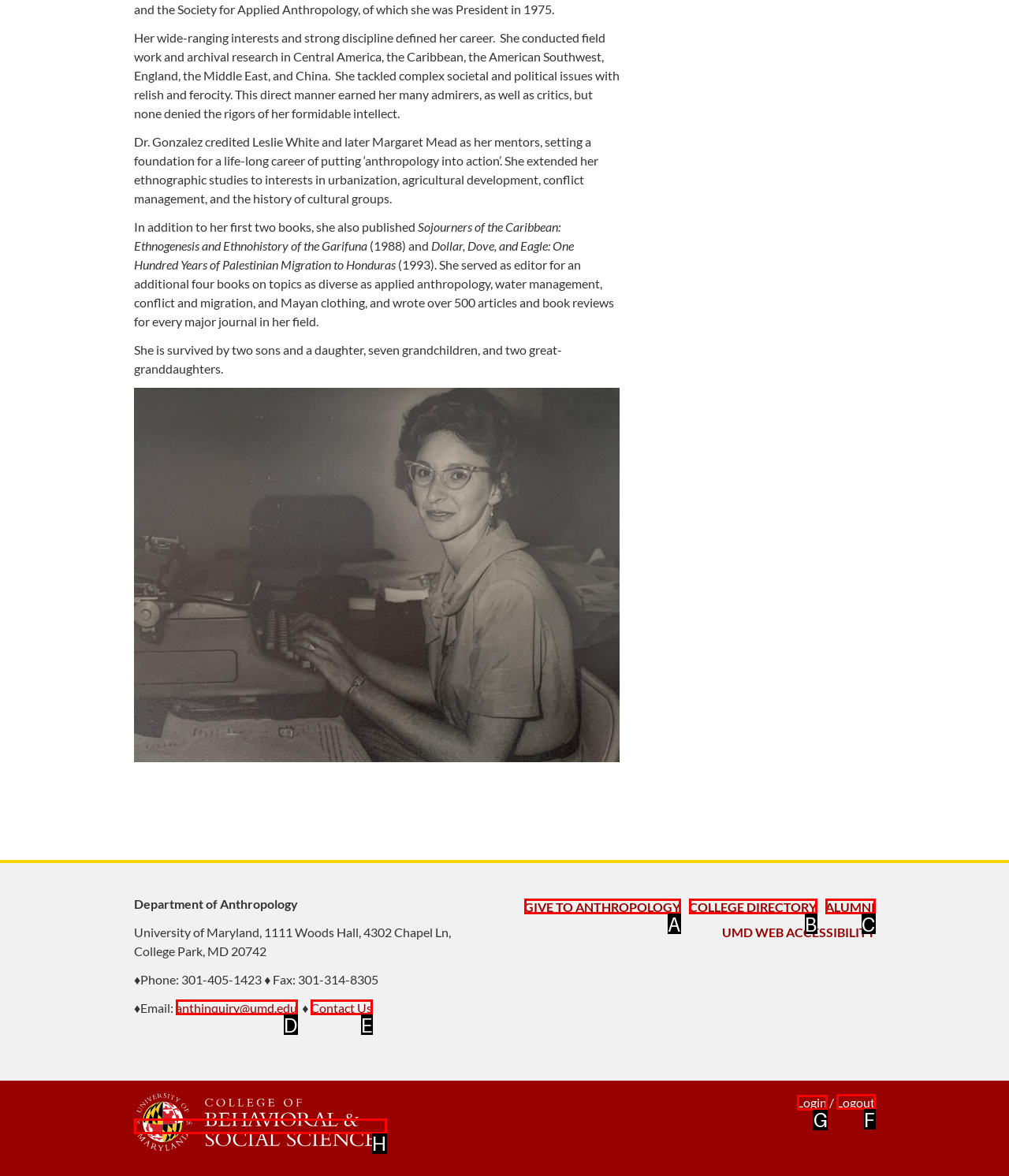Which option should be clicked to execute the following task: Share via Facebook? Respond with the letter of the selected option.

None